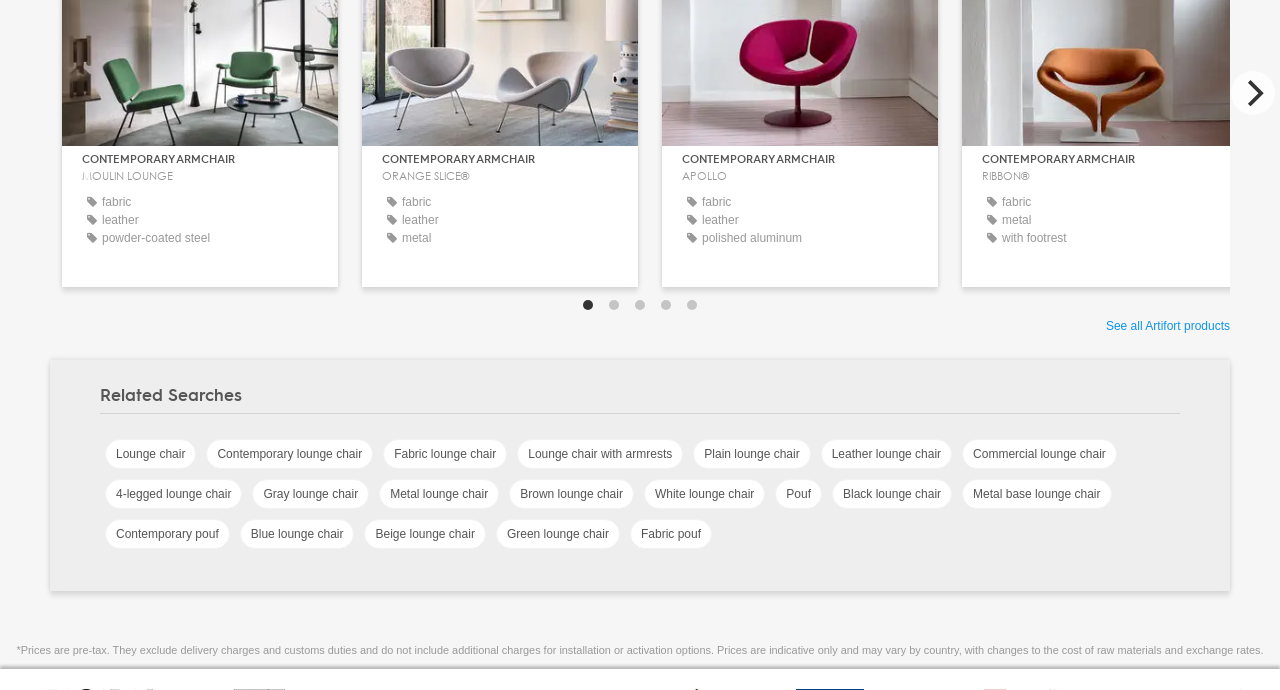Please determine the bounding box coordinates of the clickable area required to carry out the following instruction: "View recent comments". The coordinates must be four float numbers between 0 and 1, represented as [left, top, right, bottom].

None